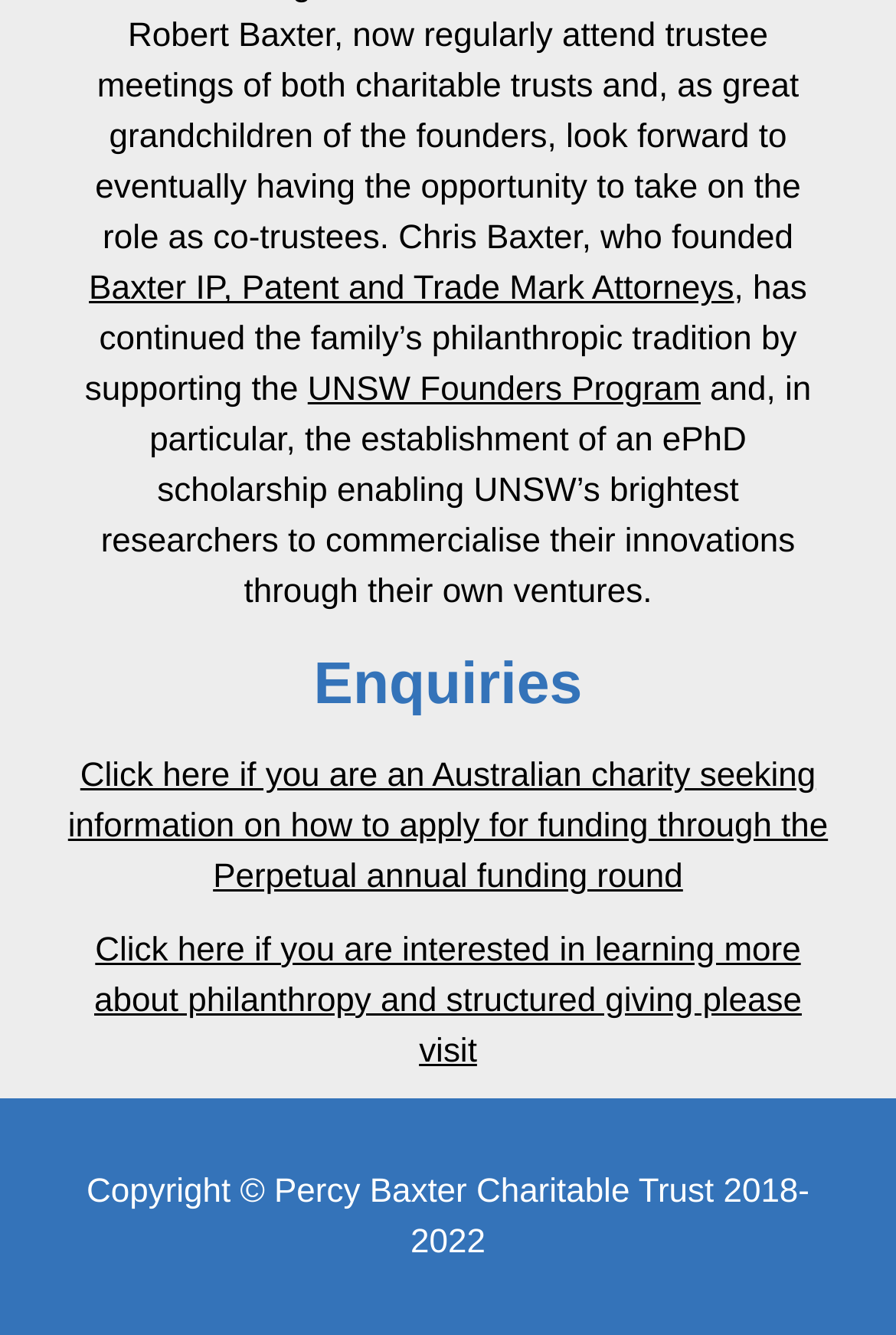What can Australian charities do to apply for funding?
Use the image to answer the question with a single word or phrase.

Click the link